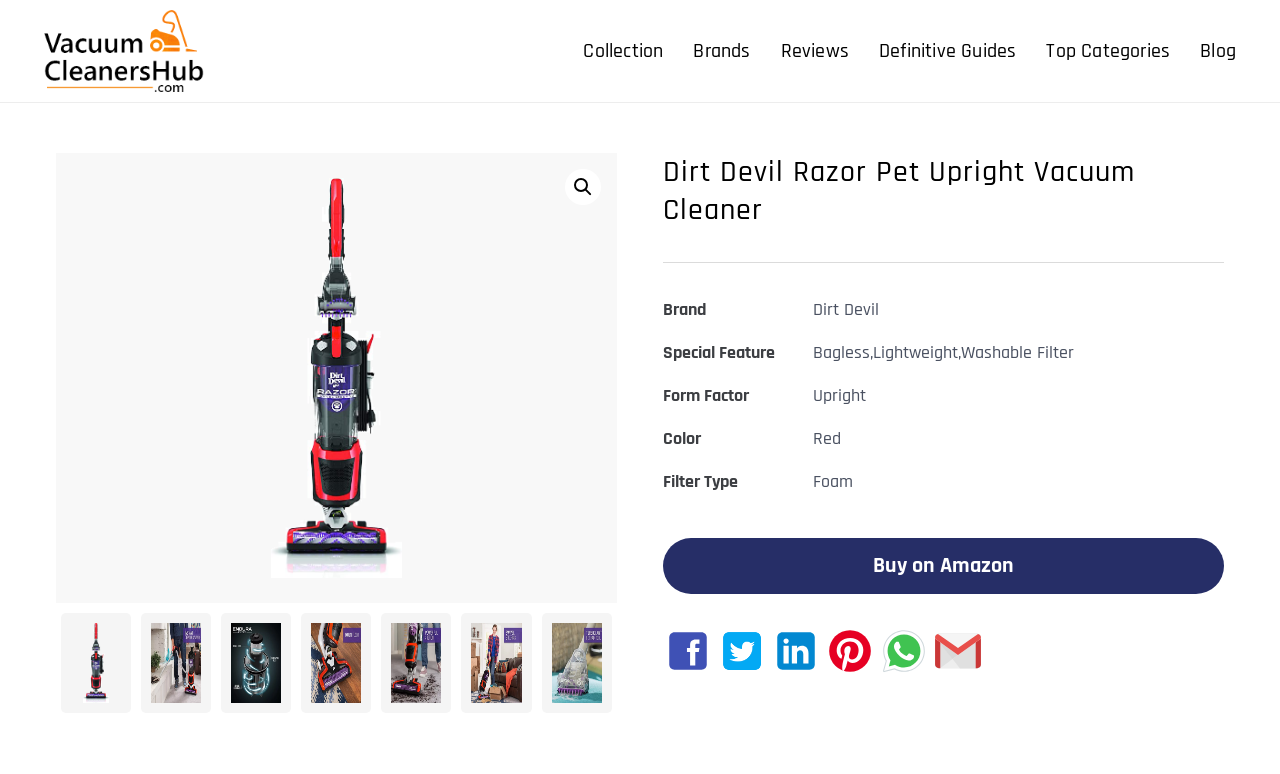Locate the UI element that matches the description alt="Roxbury Online Pharmacy" in the webpage screenshot. Return the bounding box coordinates in the format (top-left x, top-left y, bottom-right x, bottom-right y), with values ranging from 0 to 1.

None